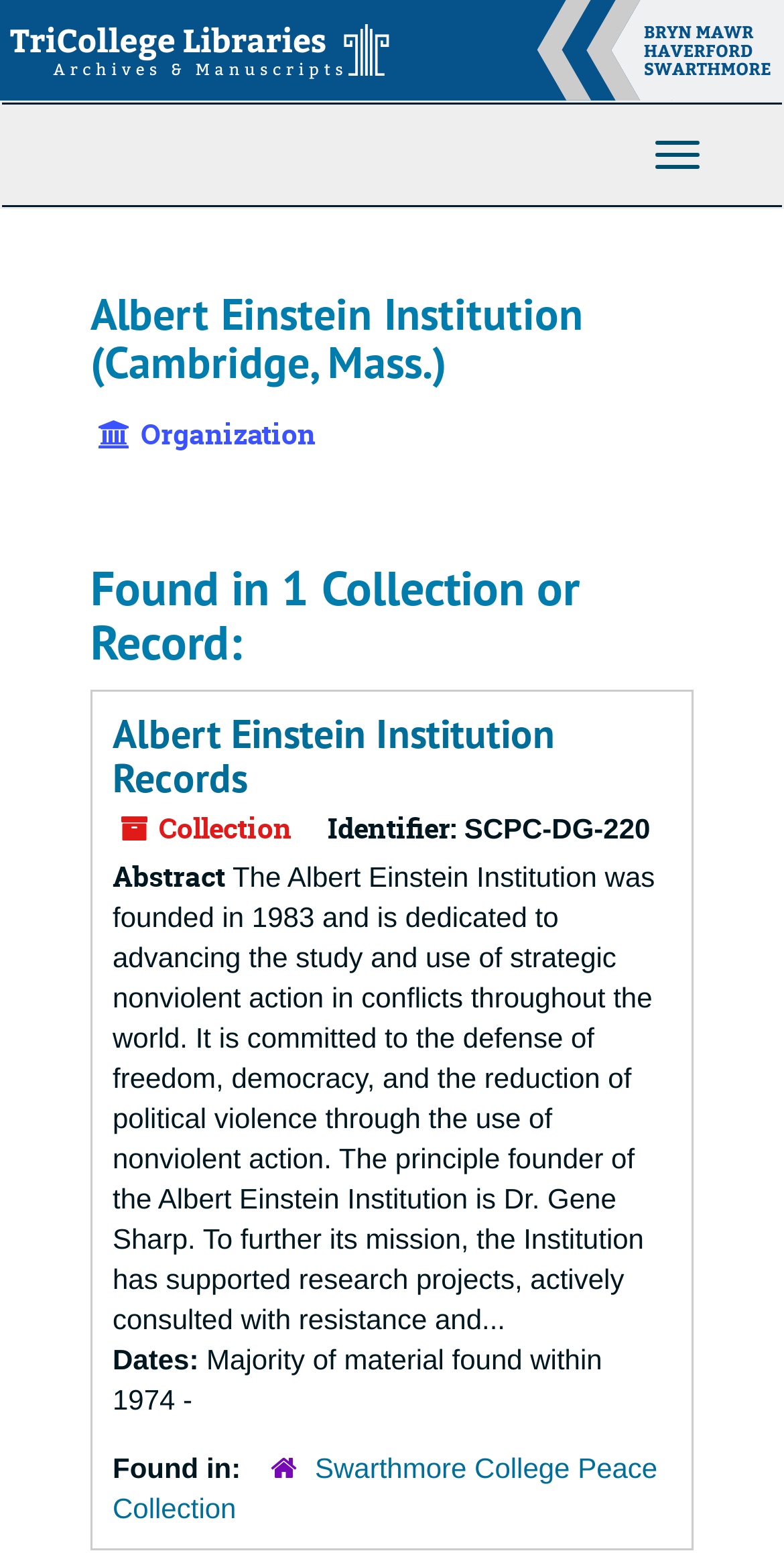What is the identifier of the collection?
Please provide a comprehensive answer based on the visual information in the image.

The identifier of the collection can be found in the static text element with the text 'SCPC-DG-220' which is located below the heading 'Found in 1 Collection or Record:'.